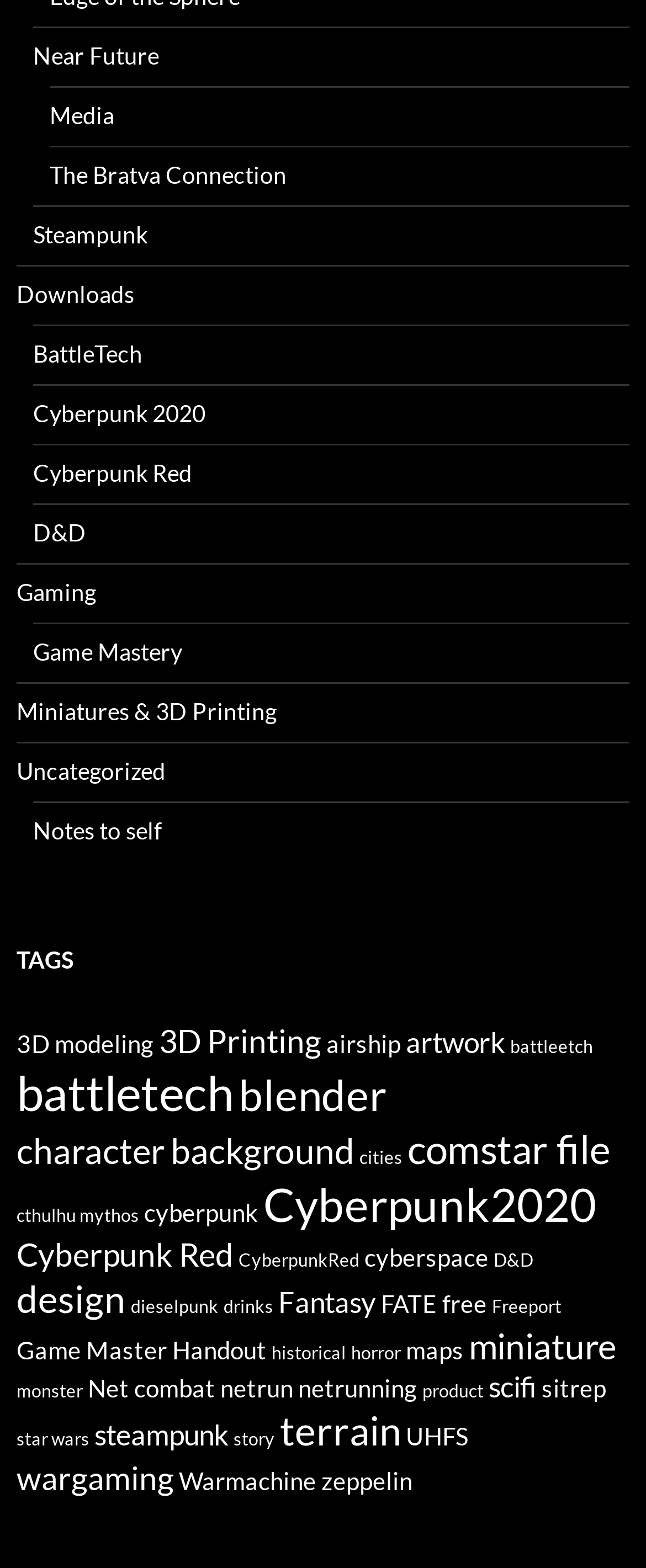Ascertain the bounding box coordinates for the UI element detailed here: "Near Future". The coordinates should be provided as [left, top, right, bottom] with each value being a float between 0 and 1.

[0.051, 0.026, 0.246, 0.044]